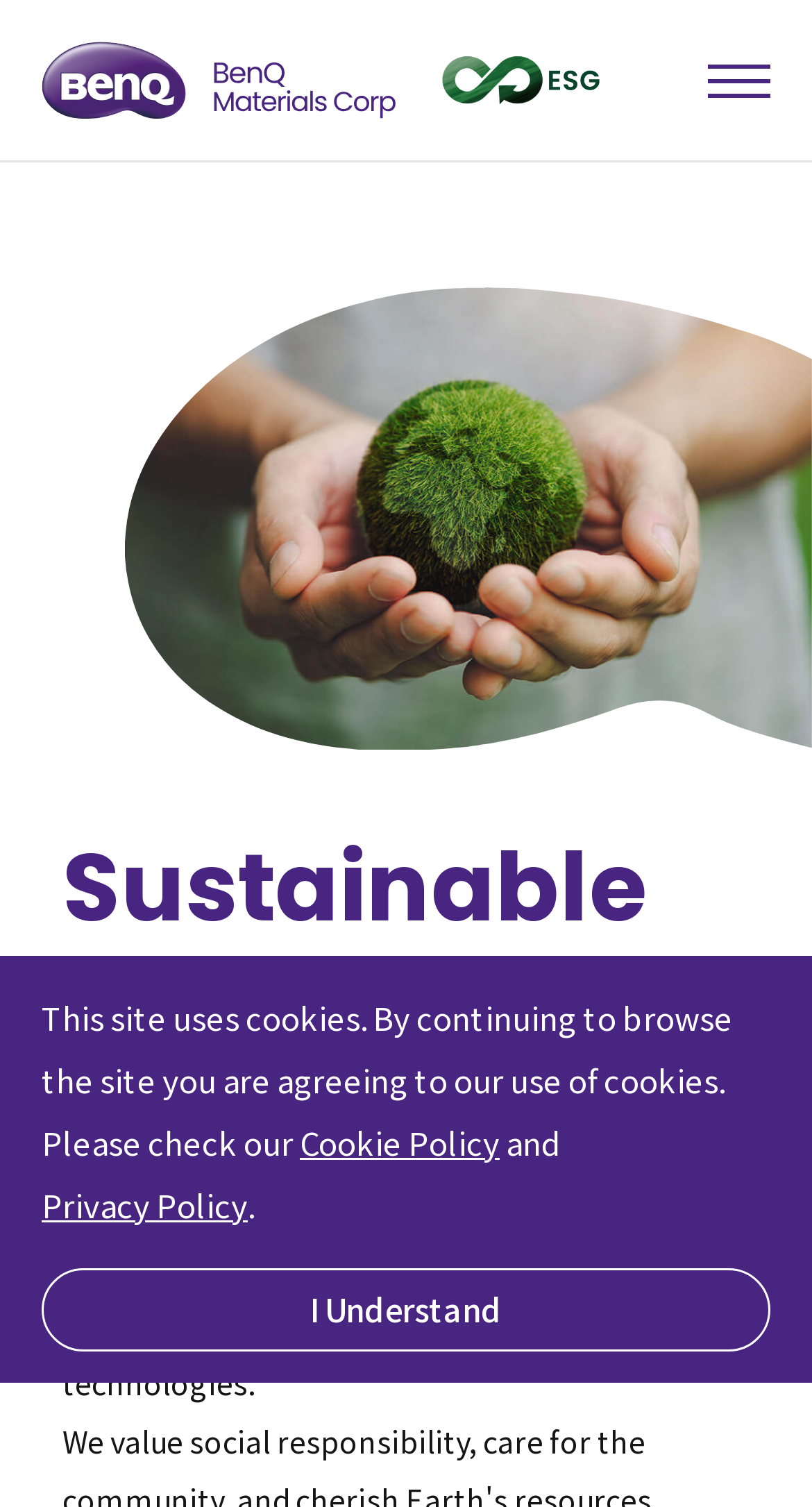Please answer the following question using a single word or phrase: 
What is the company's goal in materials science?

Become a leader